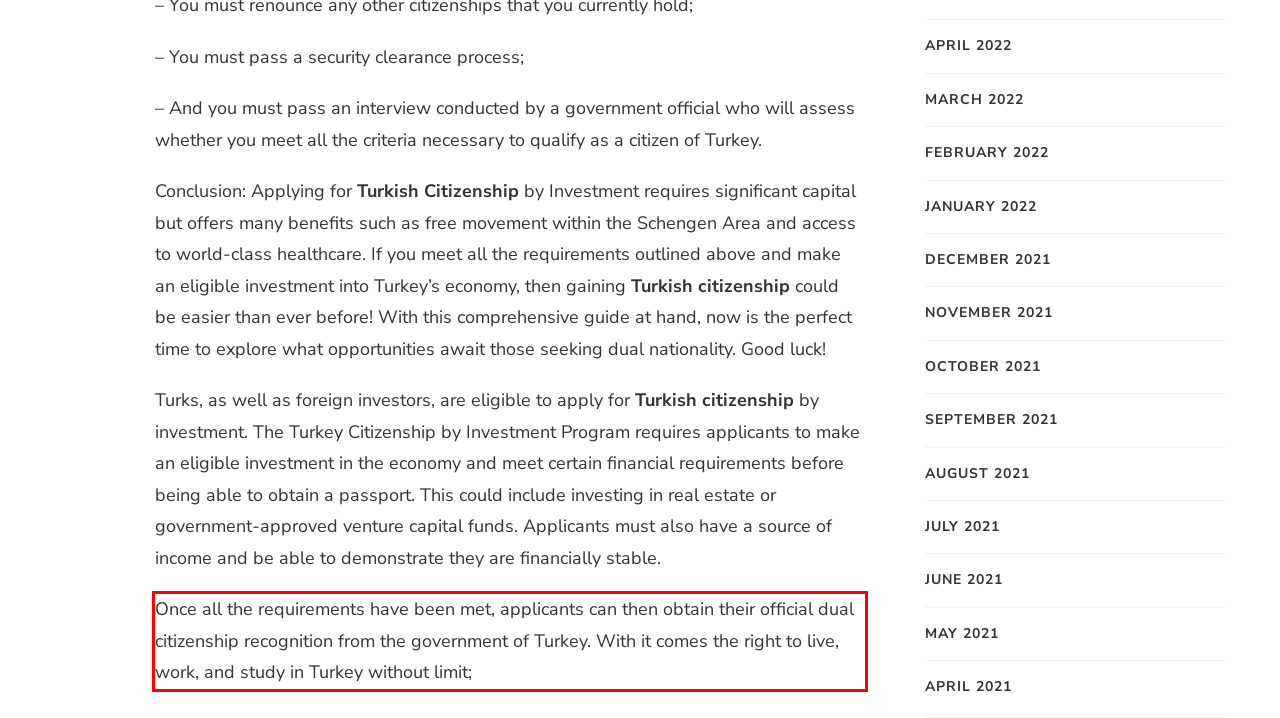Examine the screenshot of the webpage, locate the red bounding box, and generate the text contained within it.

Once all the requirements have been met, applicants can then obtain their official dual citizenship recognition from the government of Turkey. With it comes the right to live, work, and study in Turkey without limit;